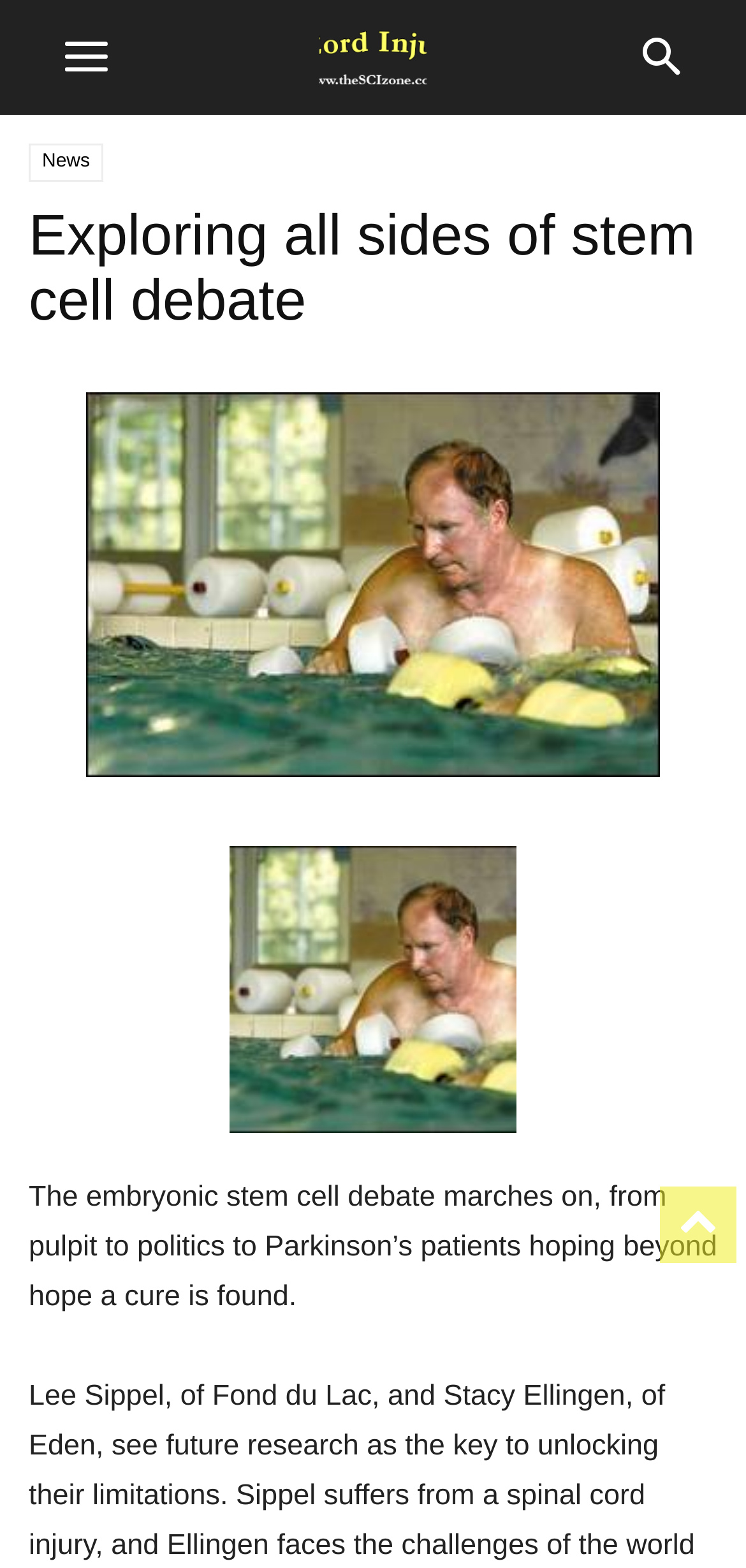Is there a search function on the website?
Use the information from the image to give a detailed answer to the question.

The presence of a search function can be determined by the existence of a button element labeled 'search' which is located at the top of the webpage.